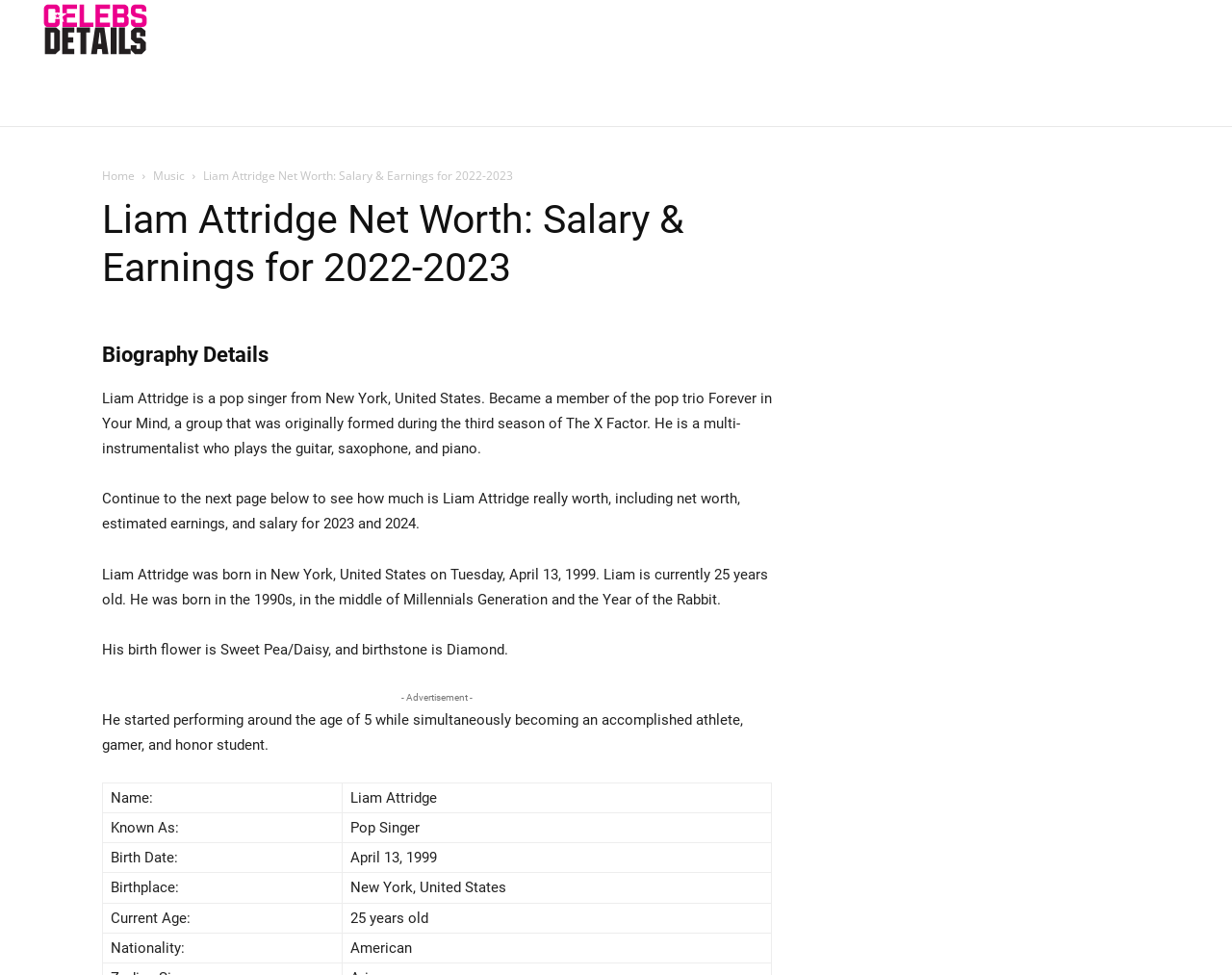Find the bounding box coordinates for the element described here: "Social Media".

[0.229, 0.068, 0.334, 0.129]